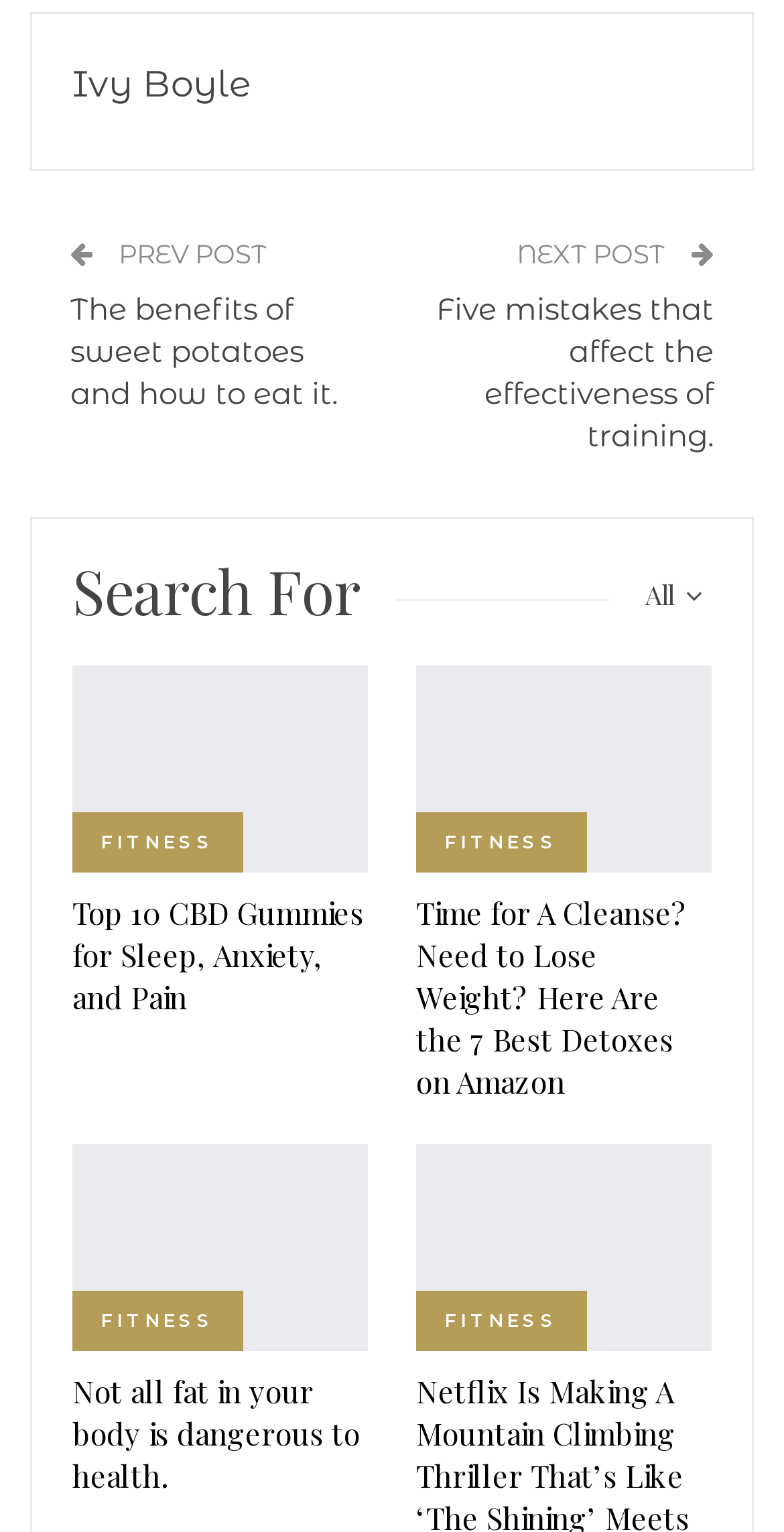Provide your answer in one word or a succinct phrase for the question: 
What is the category of the first post?

FITNESS